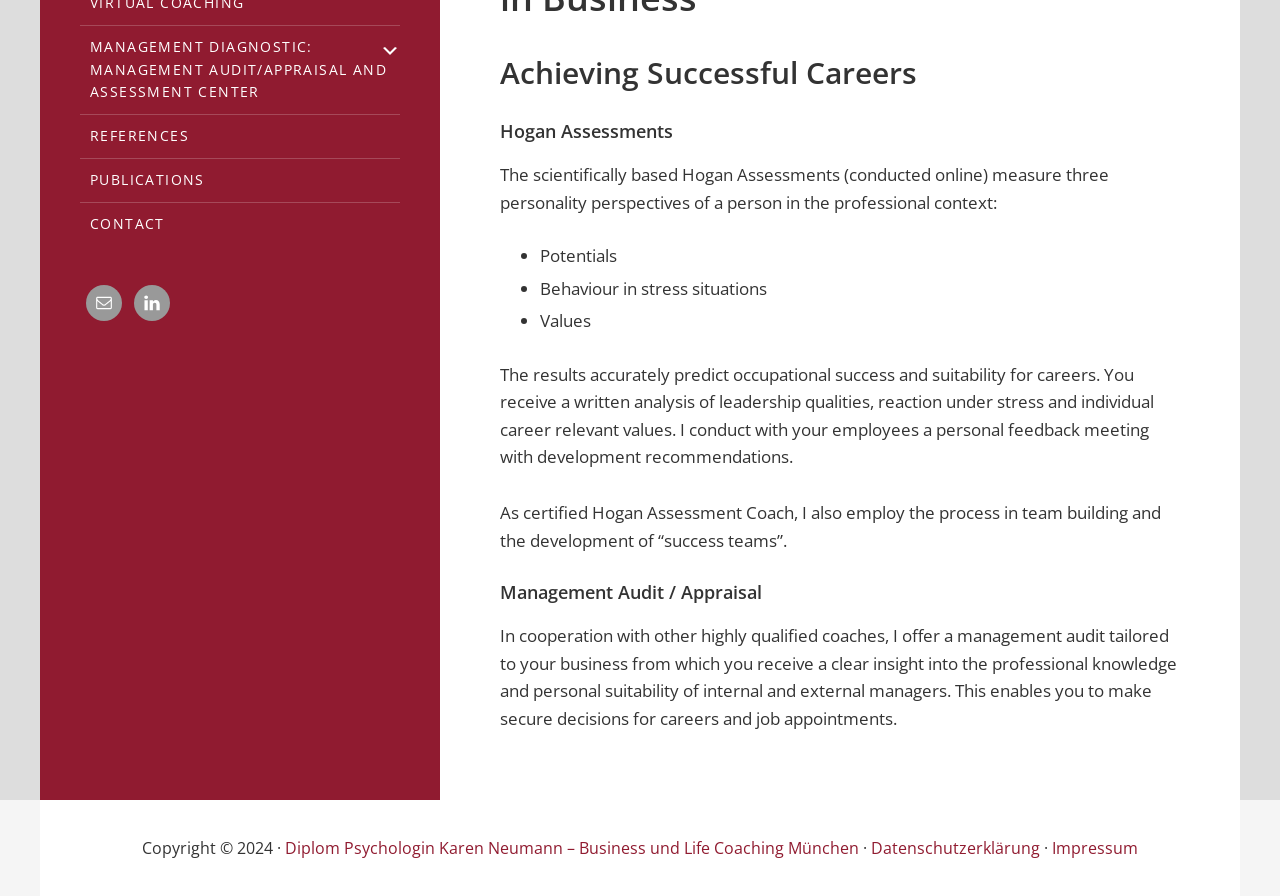Predict the bounding box for the UI component with the following description: "Impressum".

[0.822, 0.935, 0.889, 0.959]